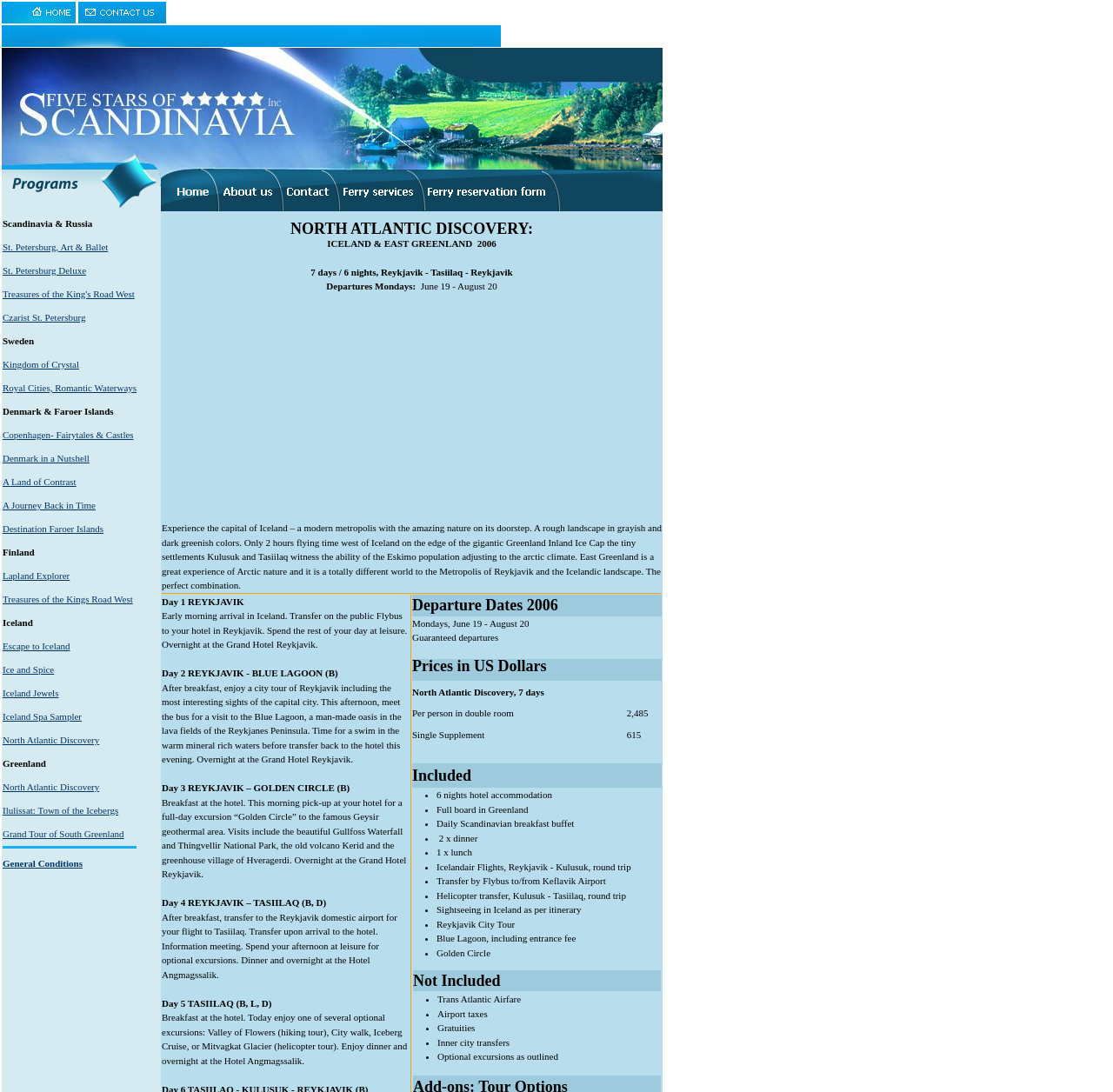Please identify the bounding box coordinates of the element's region that I should click in order to complete the following instruction: "Discover Iceland". The bounding box coordinates consist of four float numbers between 0 and 1, i.e., [left, top, right, bottom].

[0.002, 0.56, 0.123, 0.58]